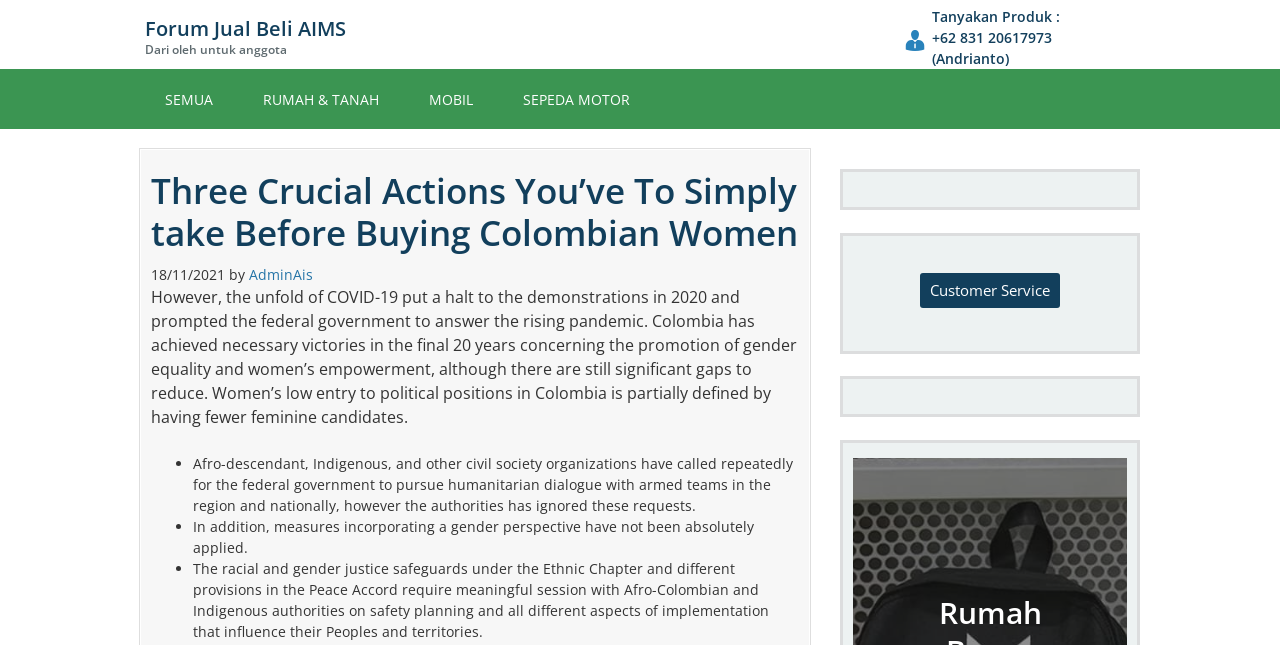Please identify the bounding box coordinates of the region to click in order to complete the given instruction: "Click on the 'Forum Jual Beli AIMS' link". The coordinates should be four float numbers between 0 and 1, i.e., [left, top, right, bottom].

[0.113, 0.029, 0.724, 0.087]